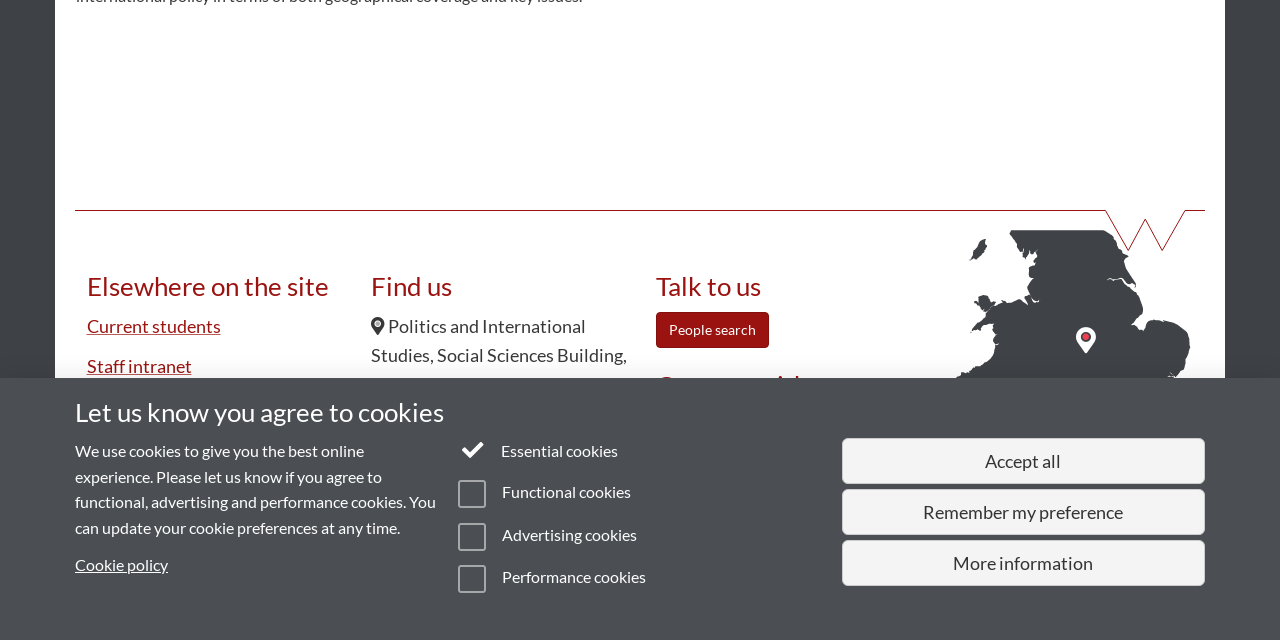Given the description "Cookies", determine the bounding box of the corresponding UI element.

[0.218, 0.911, 0.251, 0.934]